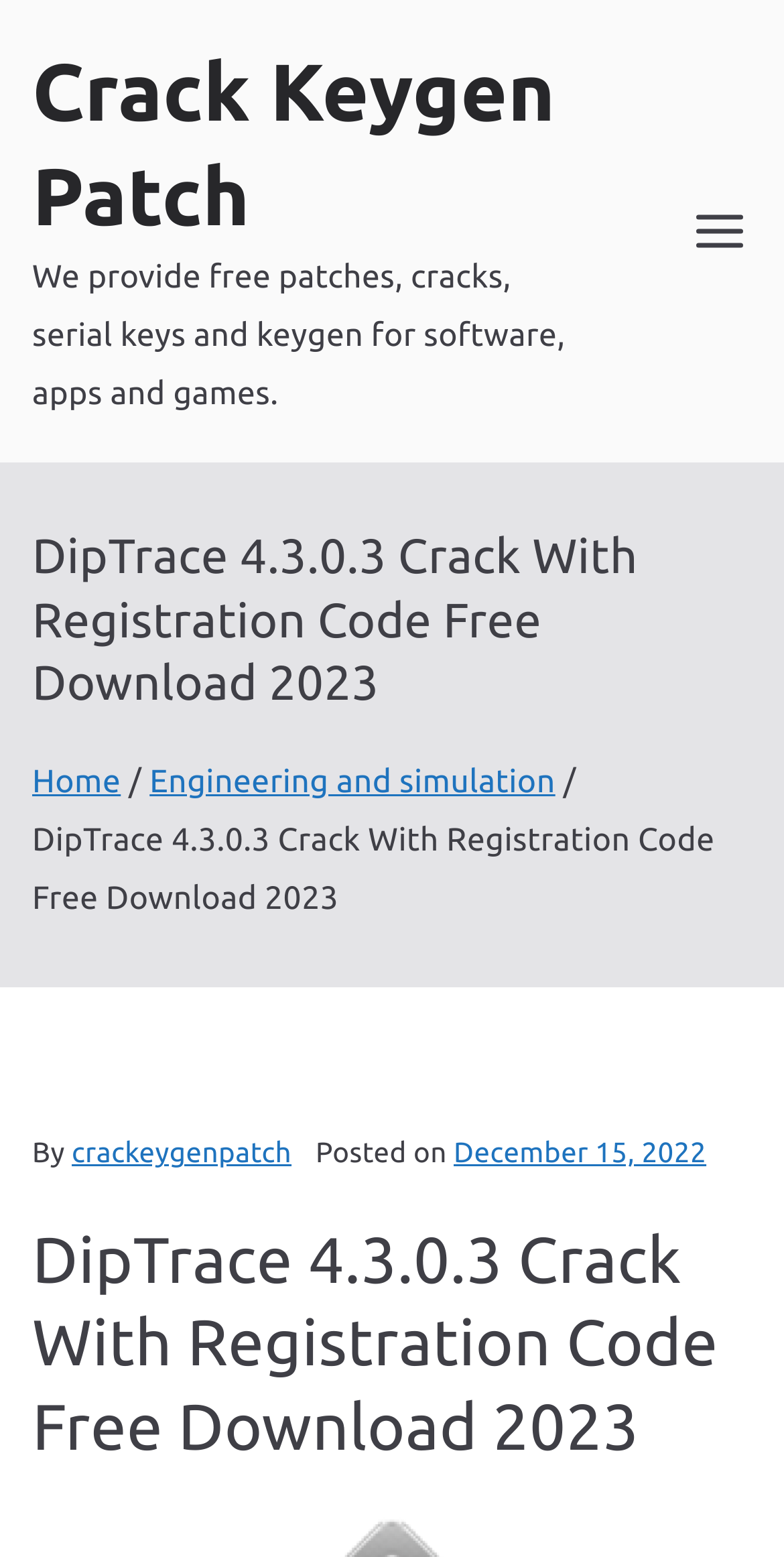What is the category of the DipTrace 4.3.0.3 Crack article?
Provide a concise answer using a single word or phrase based on the image.

Engineering and simulation